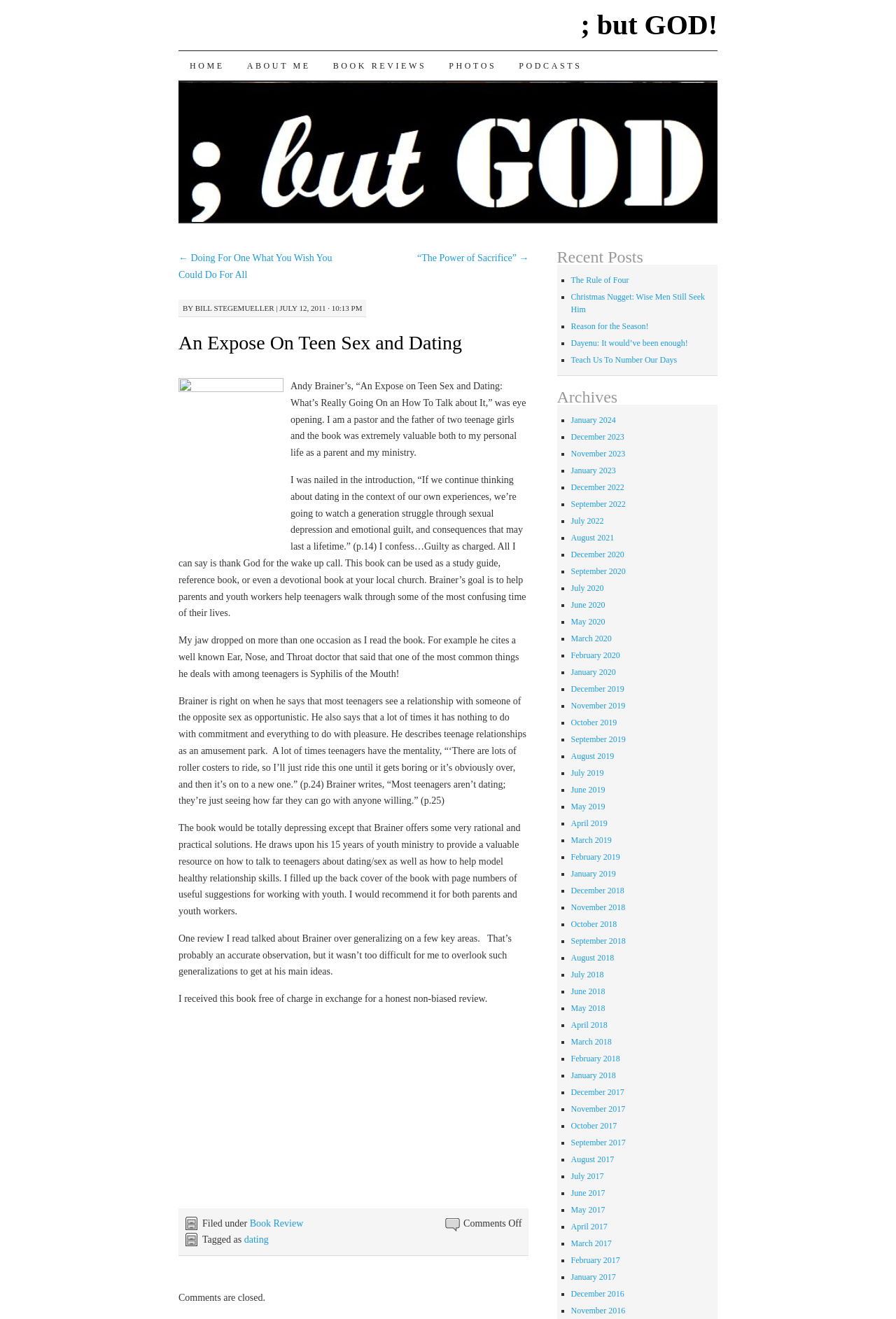What is the occupation of the person writing the review?
Provide a concise answer using a single word or phrase based on the image.

Pastor